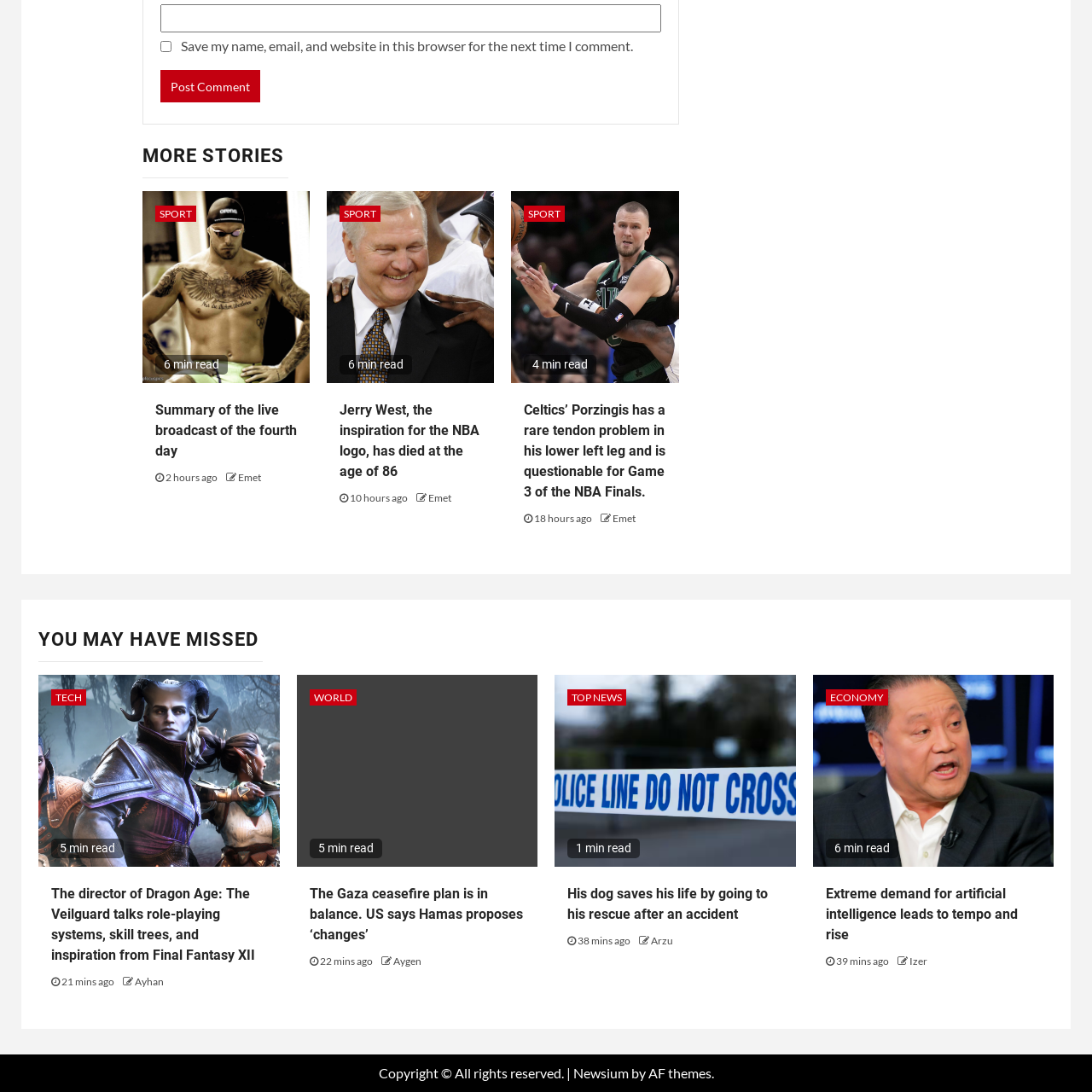How many minutes does it take to read the article 'Celtics’ Porzingis has a rare tendon problem in his lower left leg and is questionable for Game 3 of the NBA Finals.'?
Refer to the screenshot and respond with a concise word or phrase.

4 min